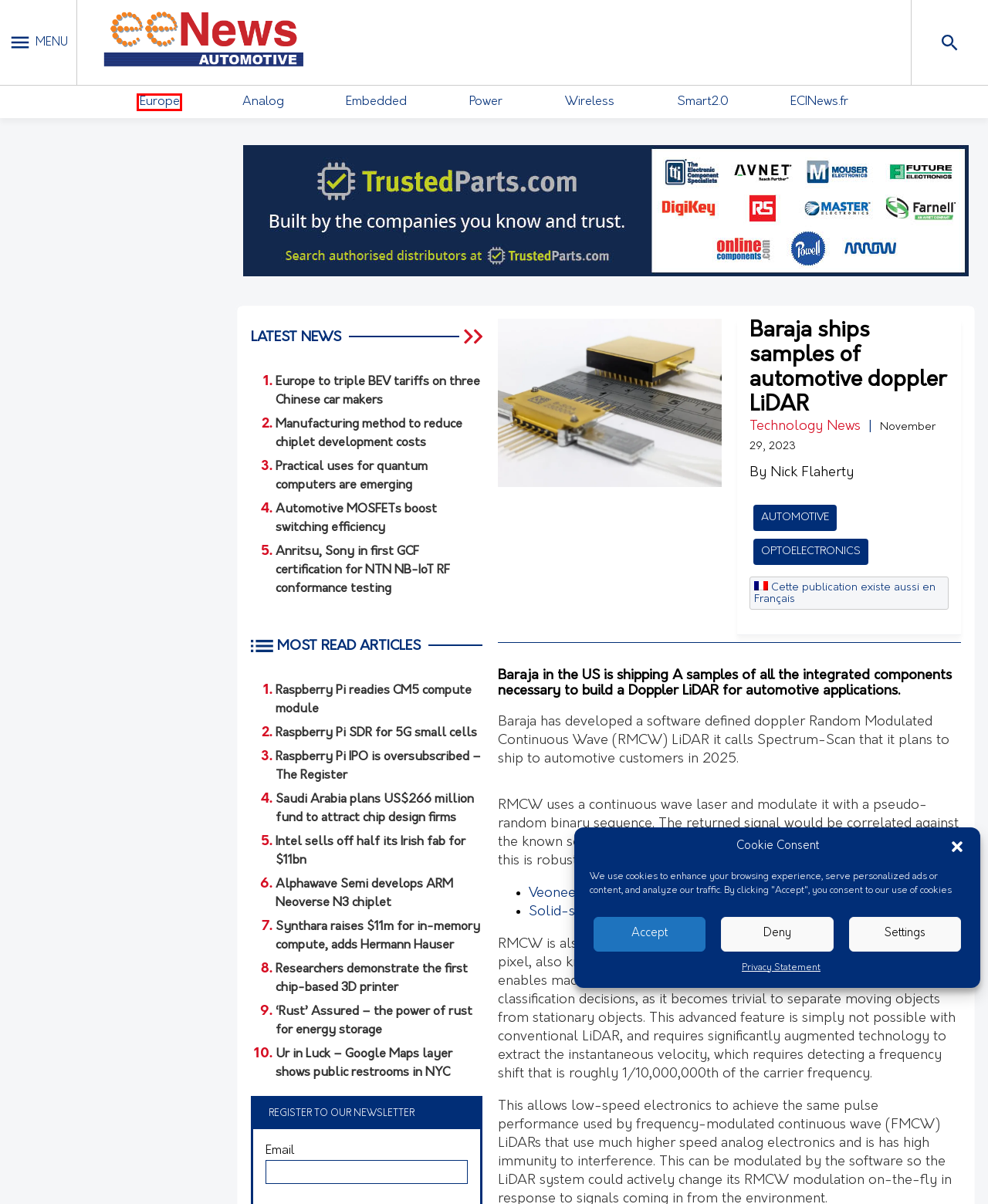Examine the screenshot of the webpage, which includes a red bounding box around an element. Choose the best matching webpage description for the page that will be displayed after clicking the element inside the red bounding box. Here are the candidates:
A. Raspberry Pi IPO is oversubscribed - The Register ...
B. 'Rust' Assured - the power of rust for energy storage ...
C. Raspberry Pi readies CM5 compute module ...
D. Solid-state lidar for automotive applications ...
E. News ... eeNews Europe
F. Baraja expédie des échantillons de systèmes LiDAR à effet d...
G. eeNews Europe provides industry news for Electronic engineers ...
H. Manufacturing method to reduce chiplet development costs ...

G